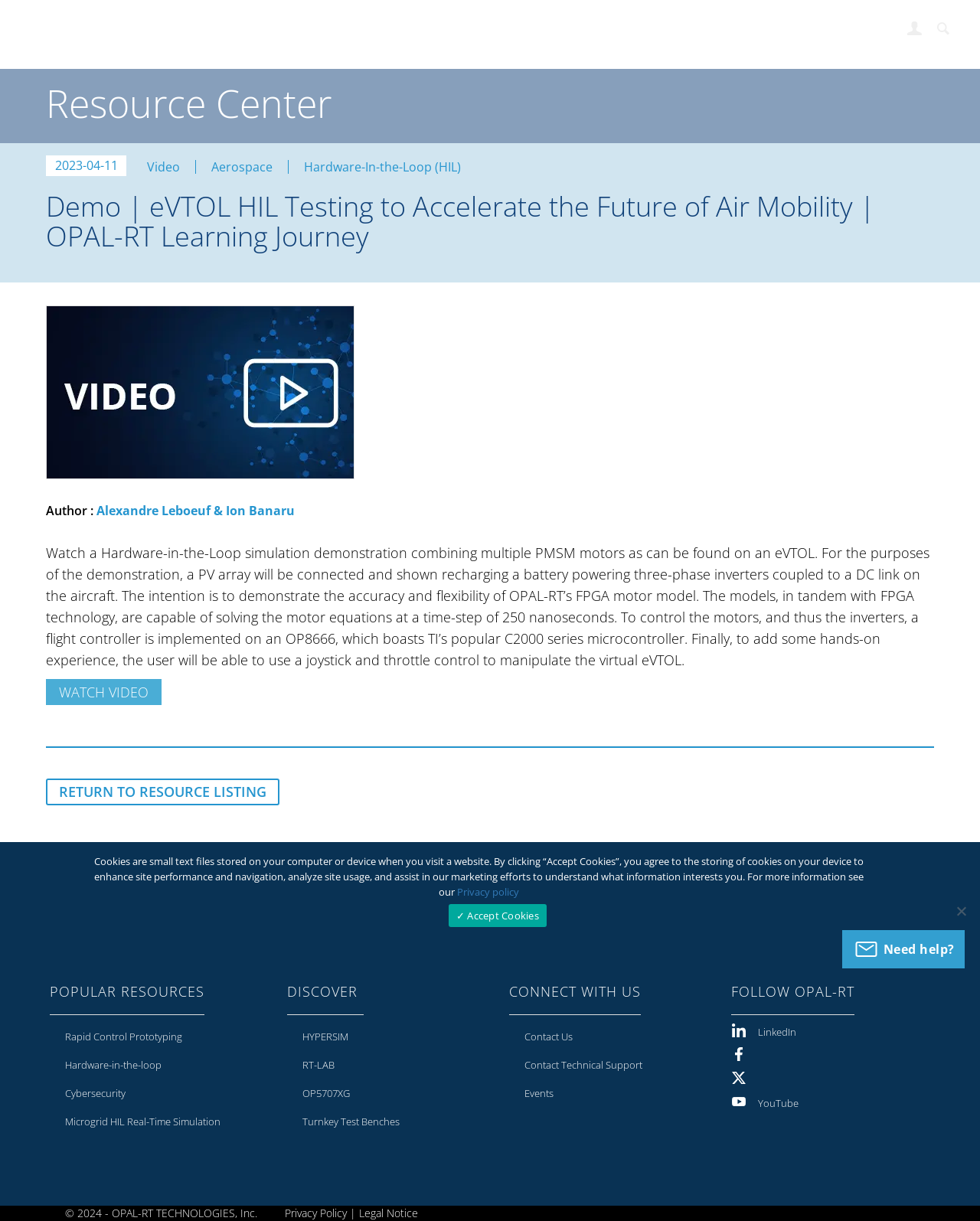Respond to the question below with a concise word or phrase:
What is the type of simulation below 'Academic Solutions'?

Hardware-in-the-Loop (HIL)